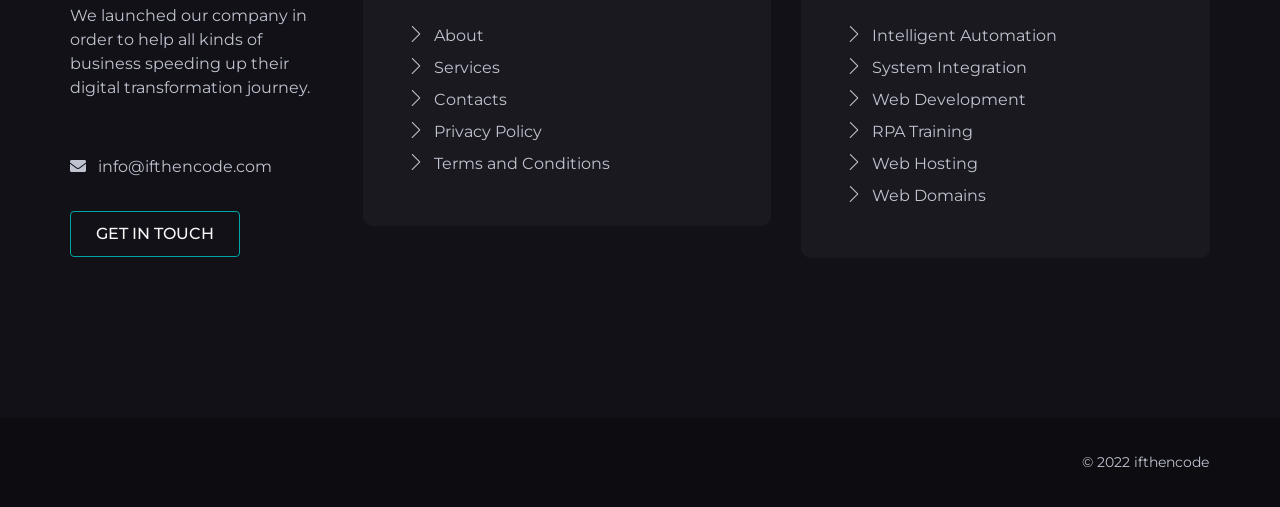How can I contact the company?
Please provide a comprehensive answer based on the details in the screenshot.

The link 'GET IN TOUCH' with ID 295 can be used to contact the company, which is located at the top section of the webpage.